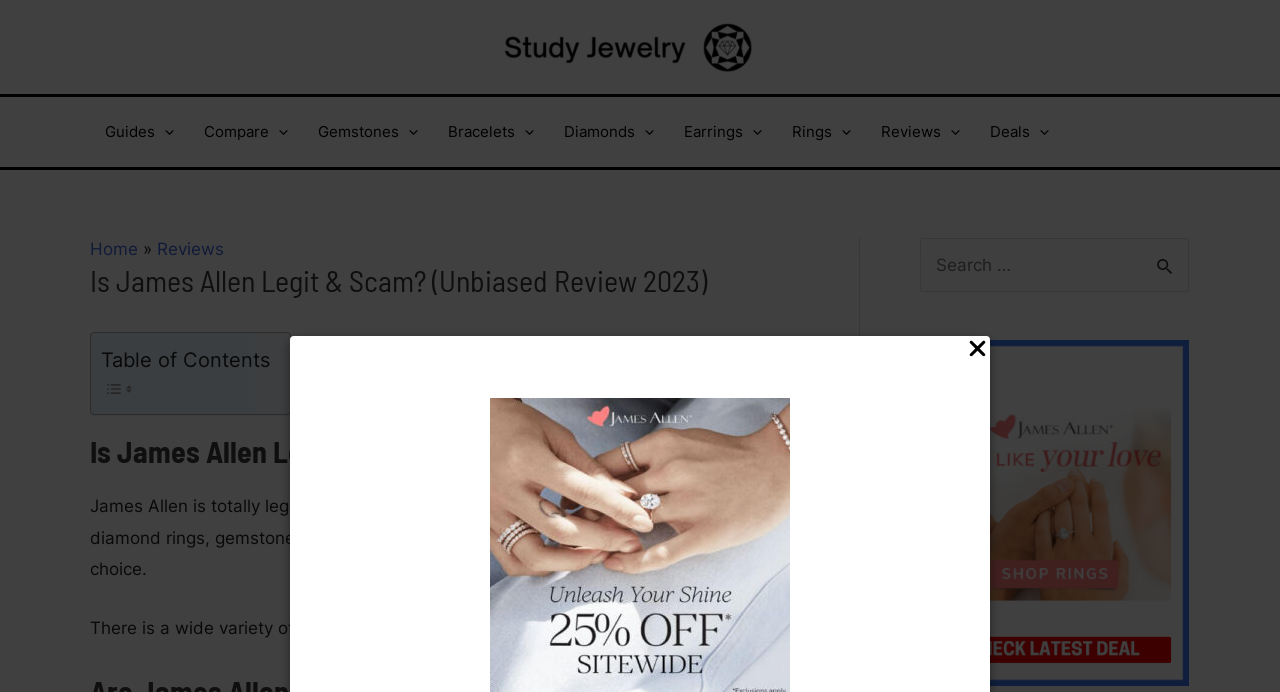Extract the main heading text from the webpage.

Is James Allen Legit & Scam? (Unbiased Review 2023)